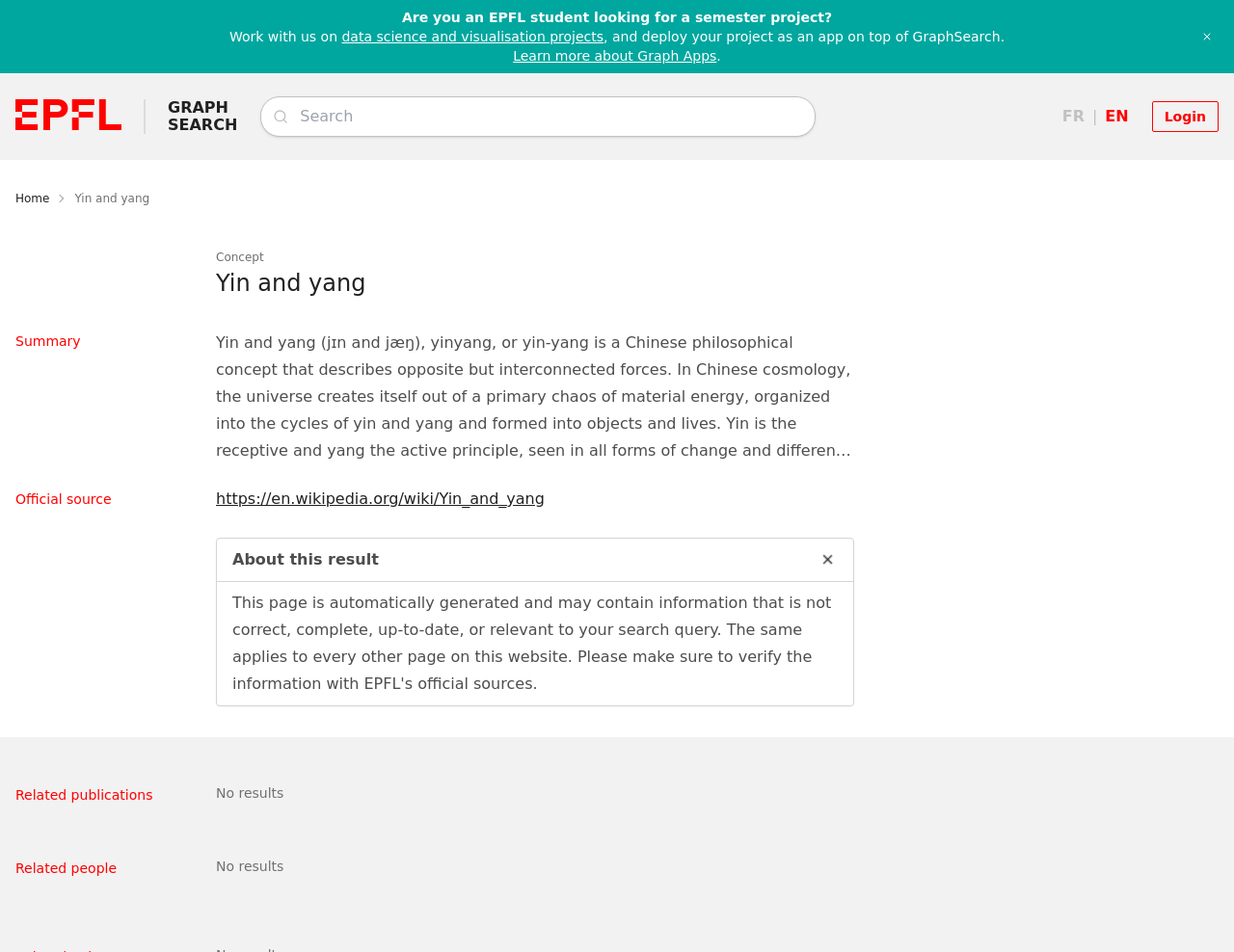Please locate the bounding box coordinates of the element that should be clicked to achieve the given instruction: "Switch to English".

[0.896, 0.11, 0.915, 0.135]